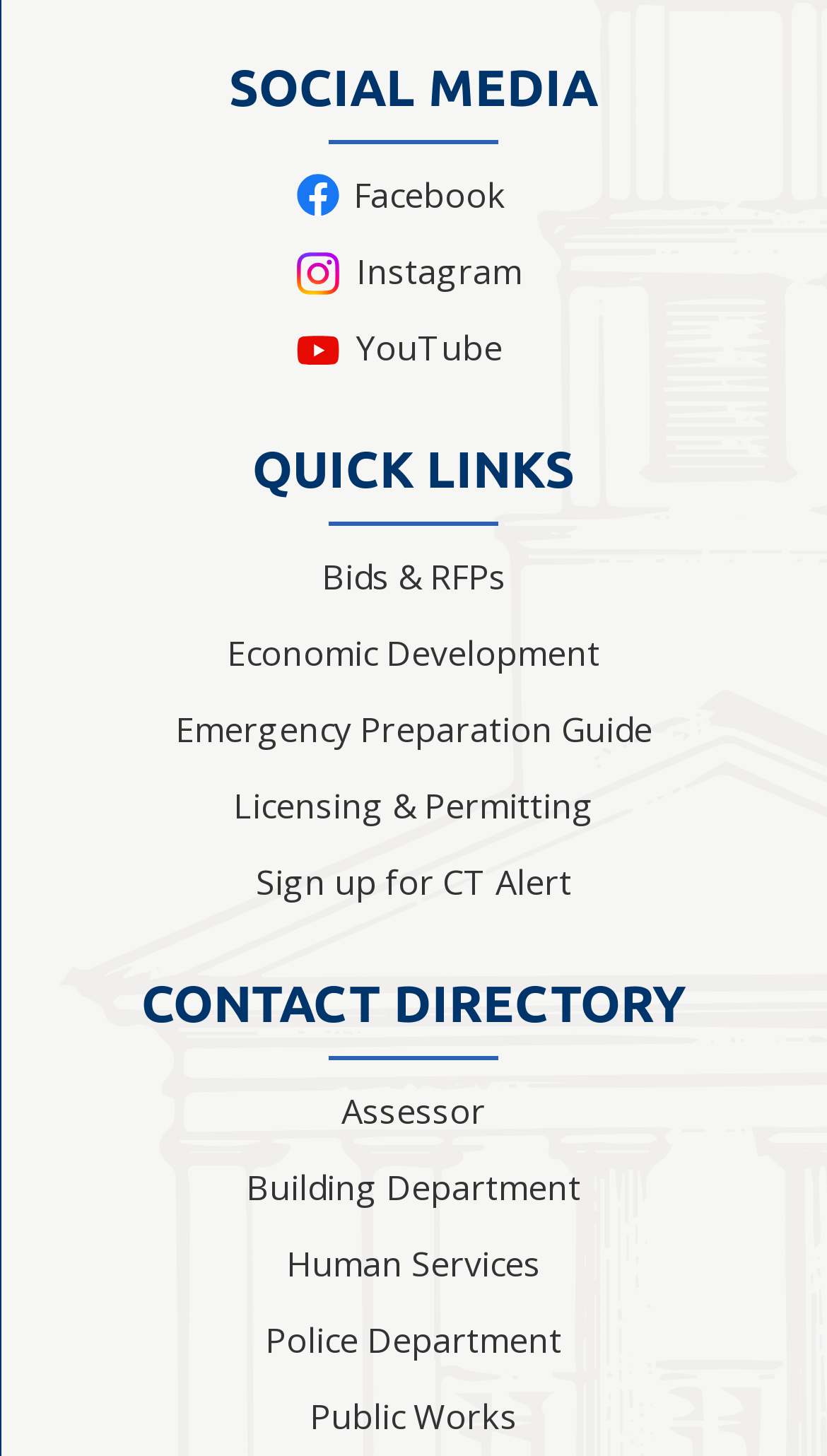Find the bounding box coordinates of the element you need to click on to perform this action: 'Visit Facebook'. The coordinates should be represented by four float values between 0 and 1, in the format [left, top, right, bottom].

[0.359, 0.117, 0.641, 0.152]